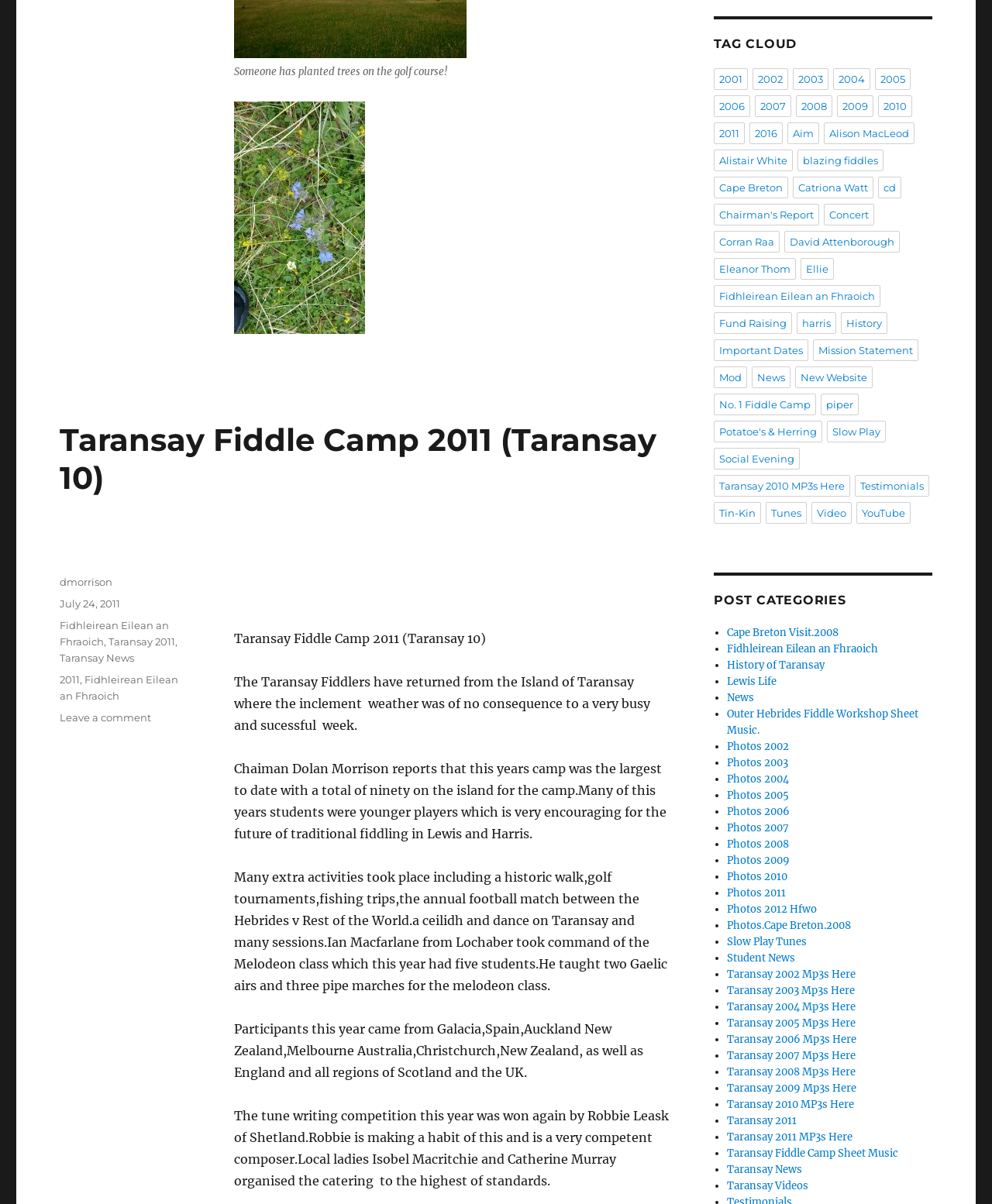Refer to the screenshot and answer the following question in detail:
What is the name of the winner of the tune writing competition?

I found the answer by reading the text which states 'The tune writing competition this year was won again by Robbie Leask of Shetland. Robbie is making a habit of this and is a very competent composer.'